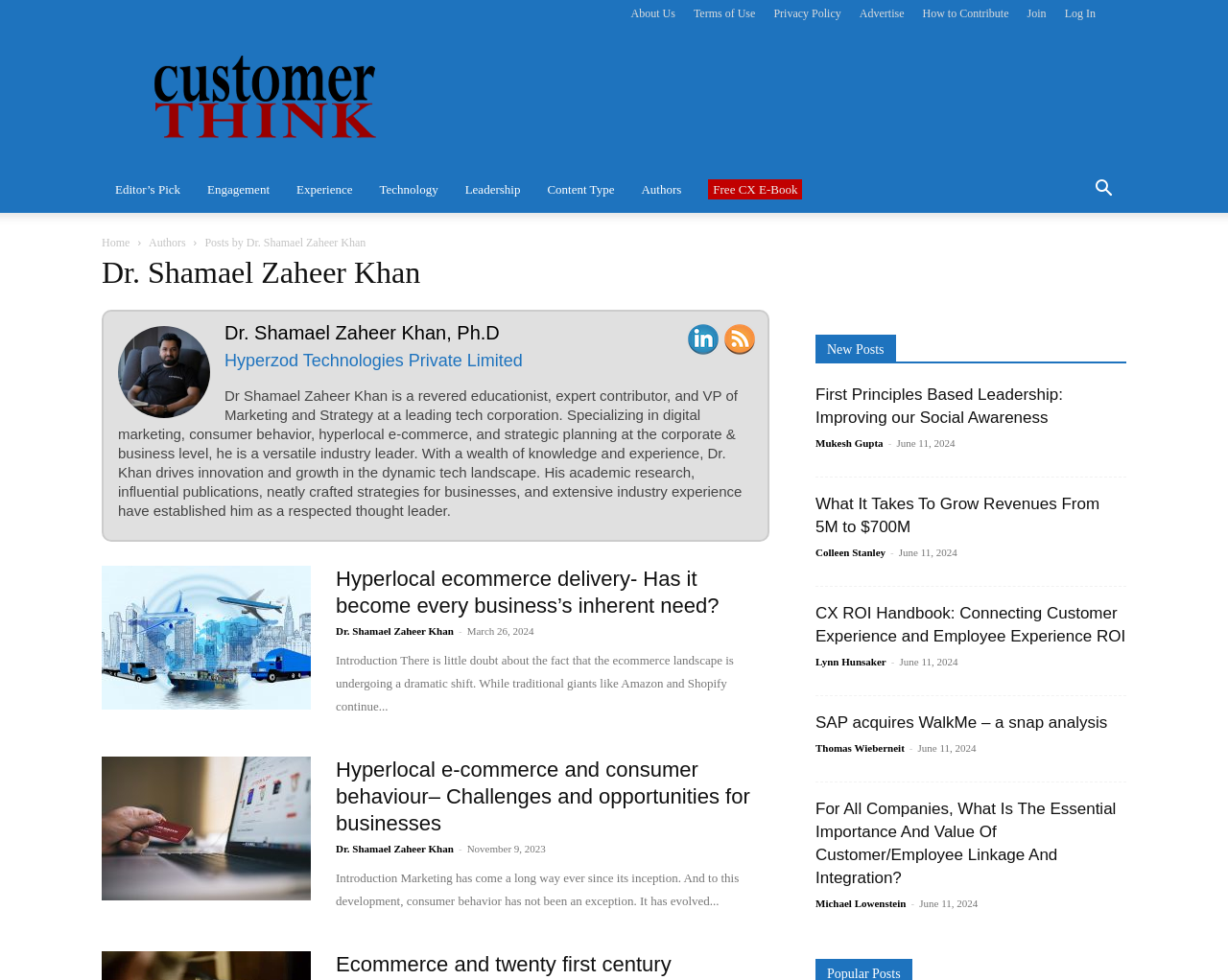Bounding box coordinates are to be given in the format (top-left x, top-left y, bottom-right x, bottom-right y). All values must be floating point numbers between 0 and 1. Provide the bounding box coordinate for the UI element described as: Riobet: Опытные игроки делятся секретами

None